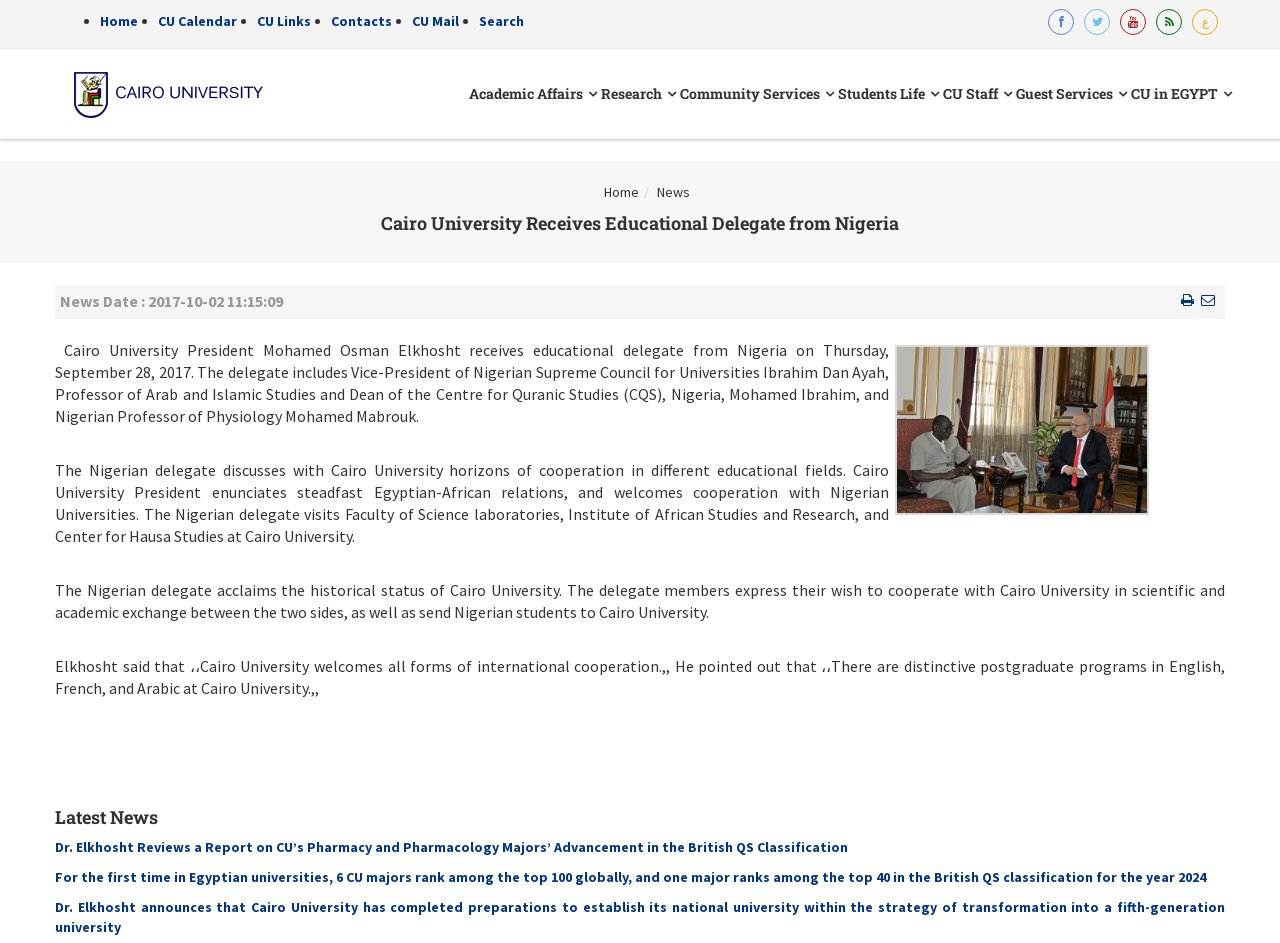Answer the following inquiry with a single word or phrase:
What is the name of the university?

Cairo University